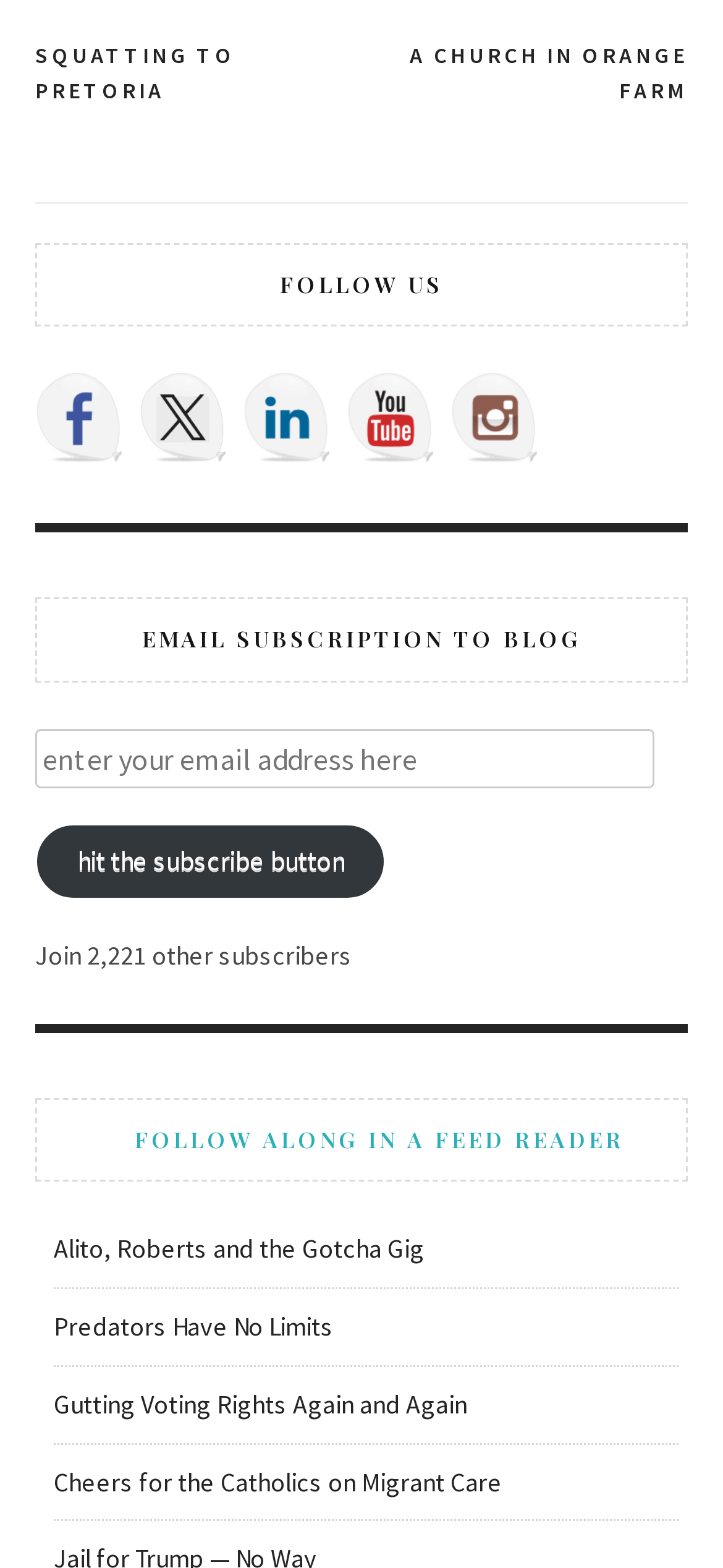Based on the image, provide a detailed response to the question:
What is the title of the first post?

I found the title of the first post by looking at the link elements under the 'Posts' navigation section. The first link element has the text 'A CHURCH IN ORANGE FARM'.